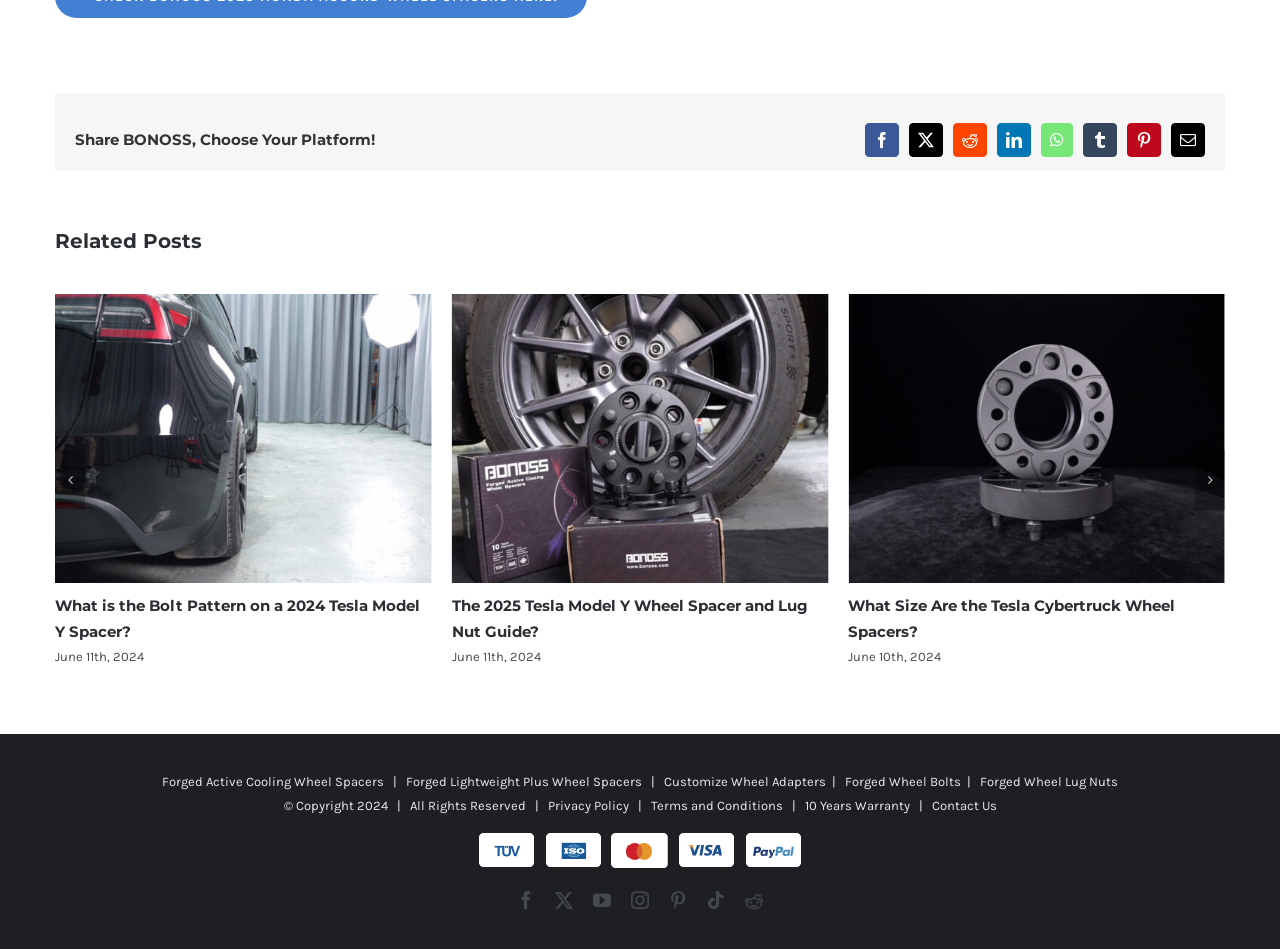Locate the bounding box coordinates of the element that should be clicked to execute the following instruction: "Contact Us".

[0.728, 0.841, 0.779, 0.857]